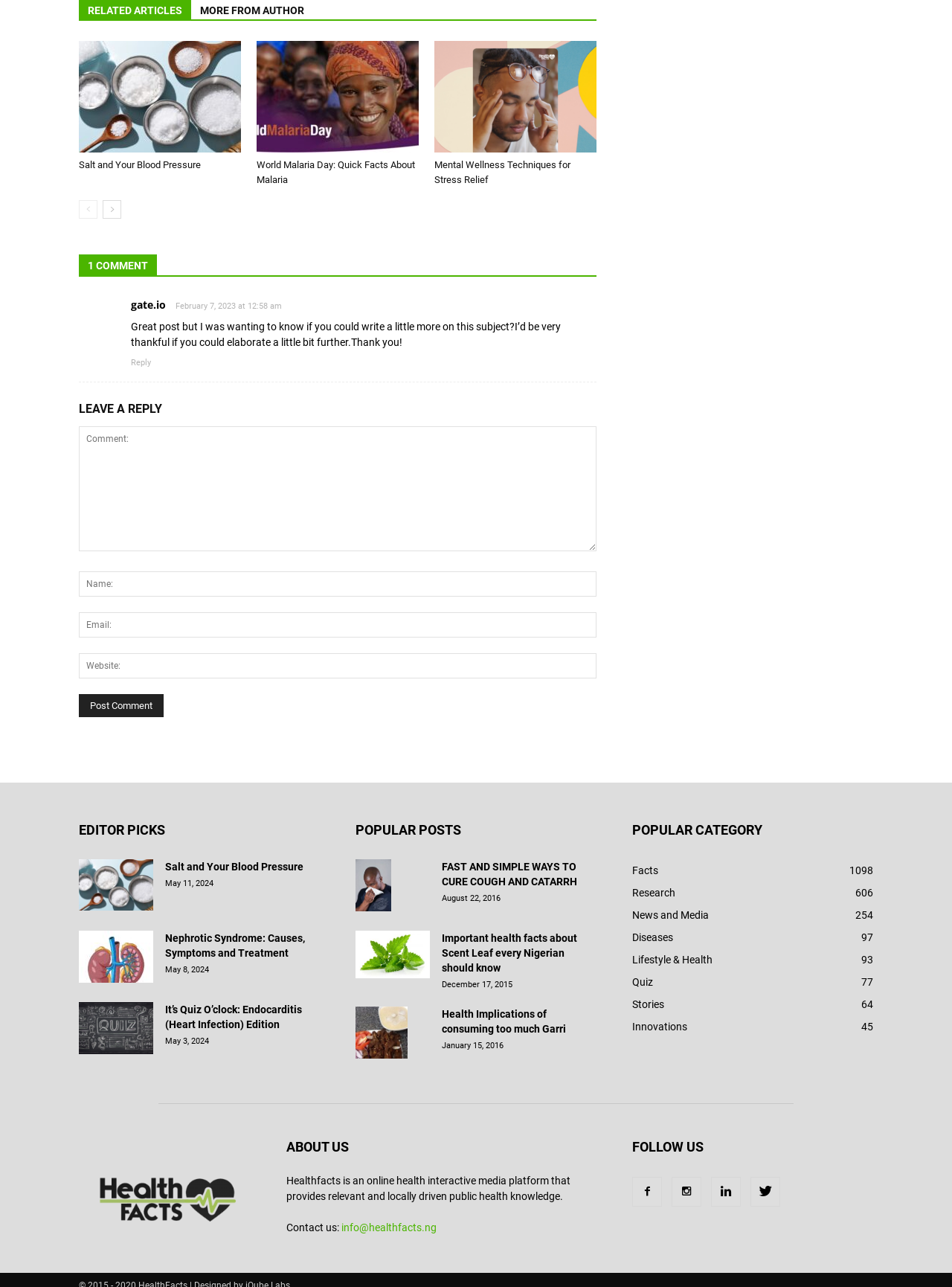Utilize the information from the image to answer the question in detail:
What is the name of the website?

I determined the answer by looking at the complementary region at the bottom of the webpage, which contains the link 'Healthfacts' and its corresponding image.